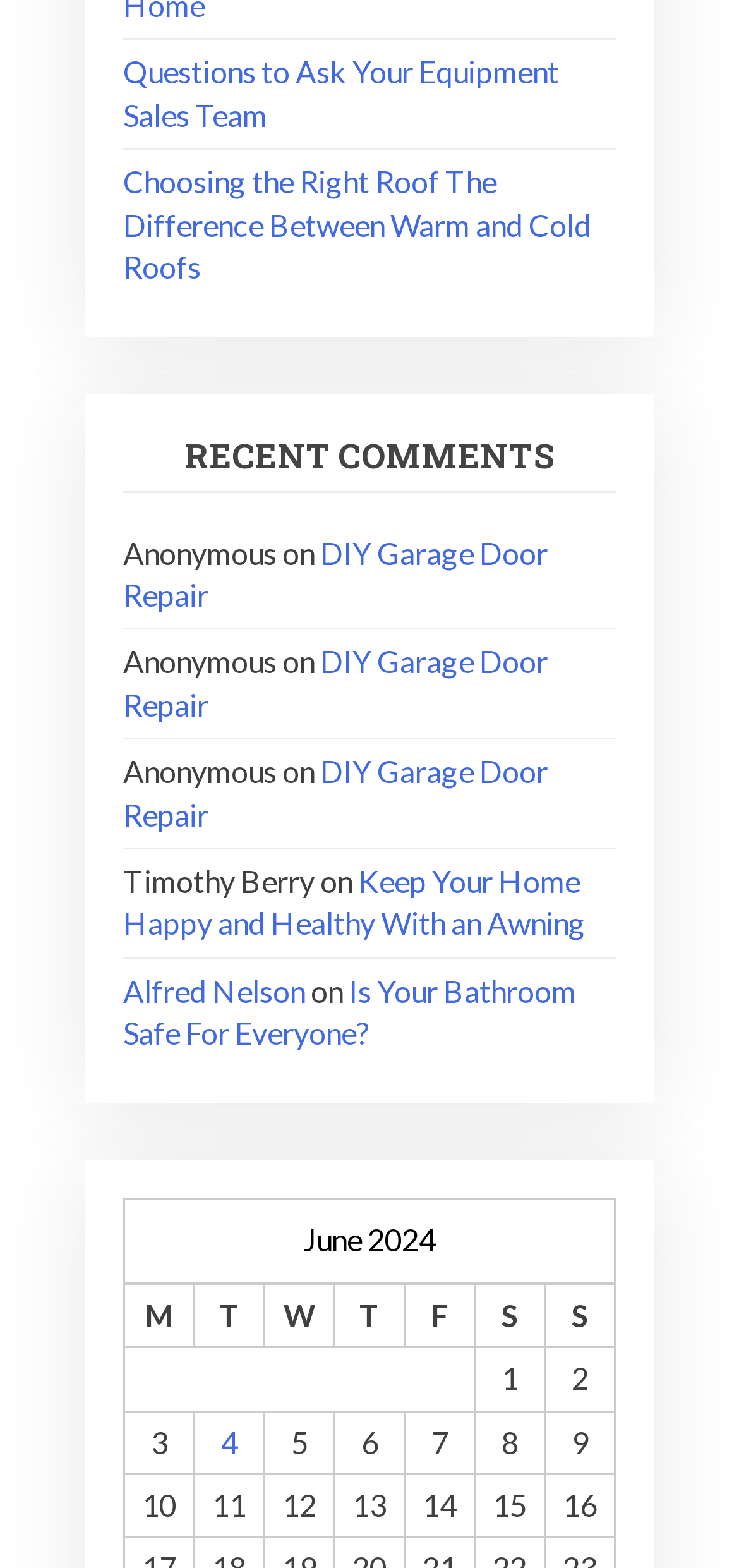Find the bounding box coordinates for the element described here: "4".

[0.299, 0.908, 0.322, 0.931]